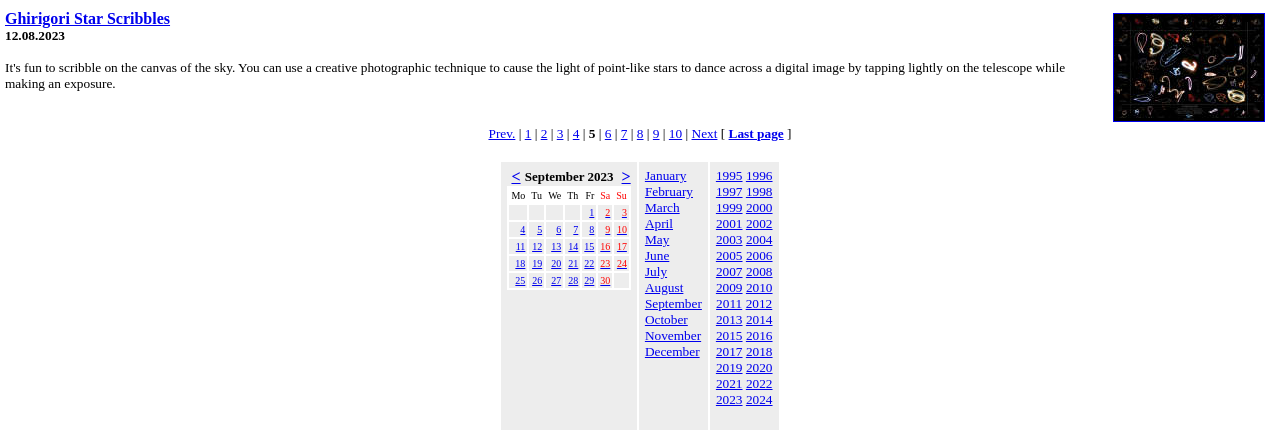Please respond to the question using a single word or phrase:
How many links are there for navigating pages?

5